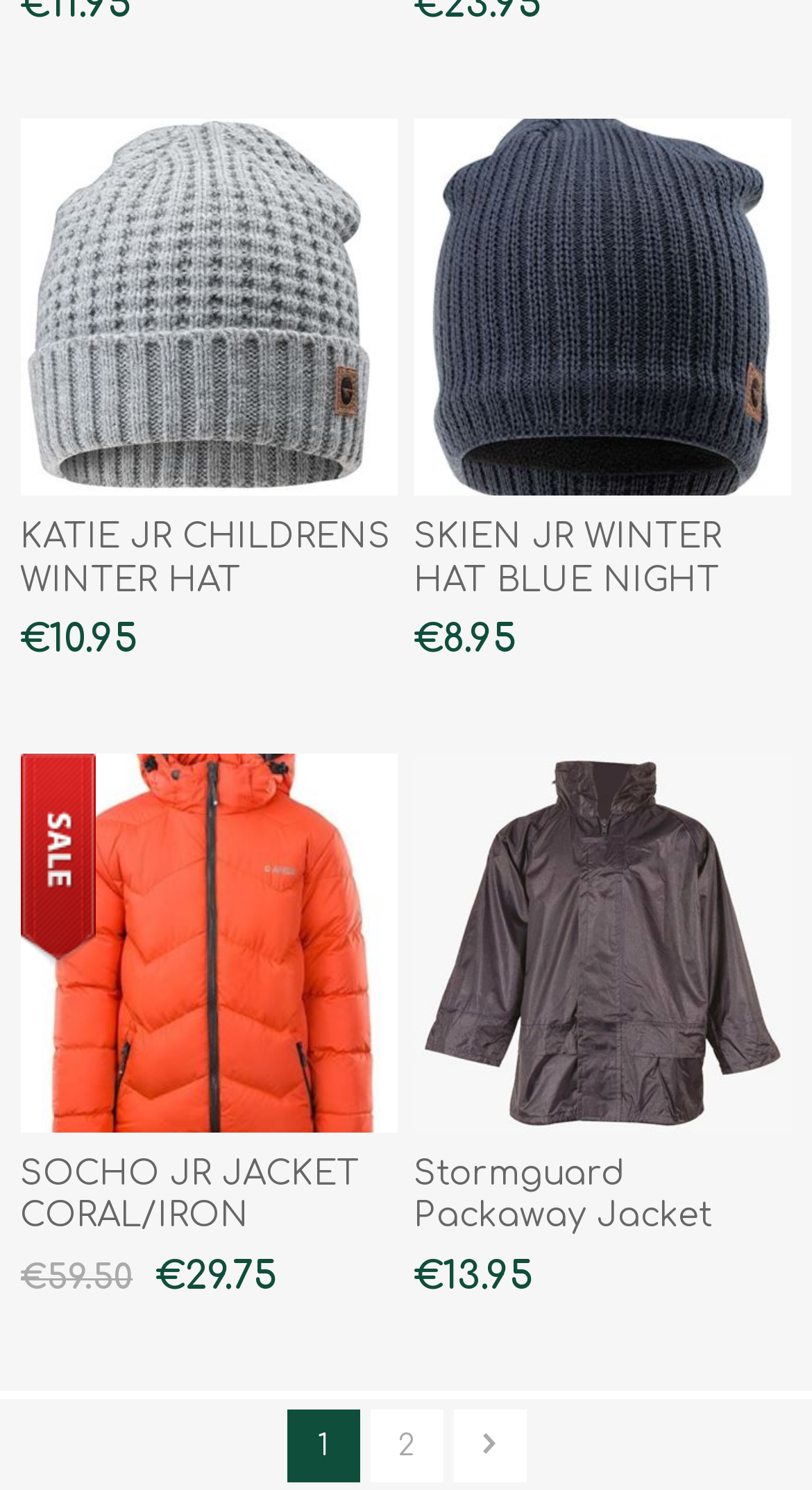Provide the bounding box coordinates for the specified HTML element described in this description: "Stormguard Packaway Jacket Navy Blue". The coordinates should be four float numbers ranging from 0 to 1, in the format [left, top, right, bottom].

[0.509, 0.774, 0.975, 0.861]